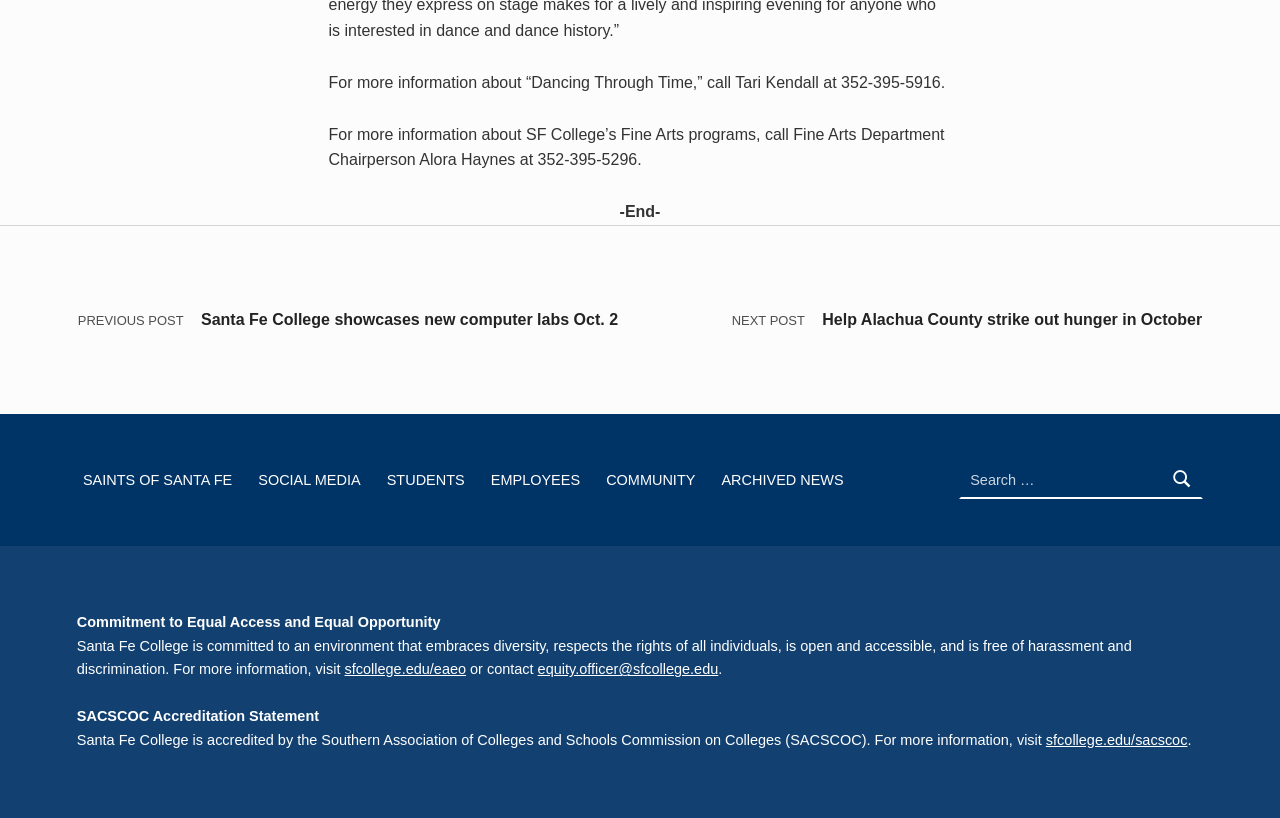Look at the image and give a detailed response to the following question: What is the phone number to call for more information about 'Dancing Through Time'?

I found the phone number by looking at the StaticText element with the OCR text 'For more information about “Dancing Through Time,” call Tari Kendall at 352-395-5916.'